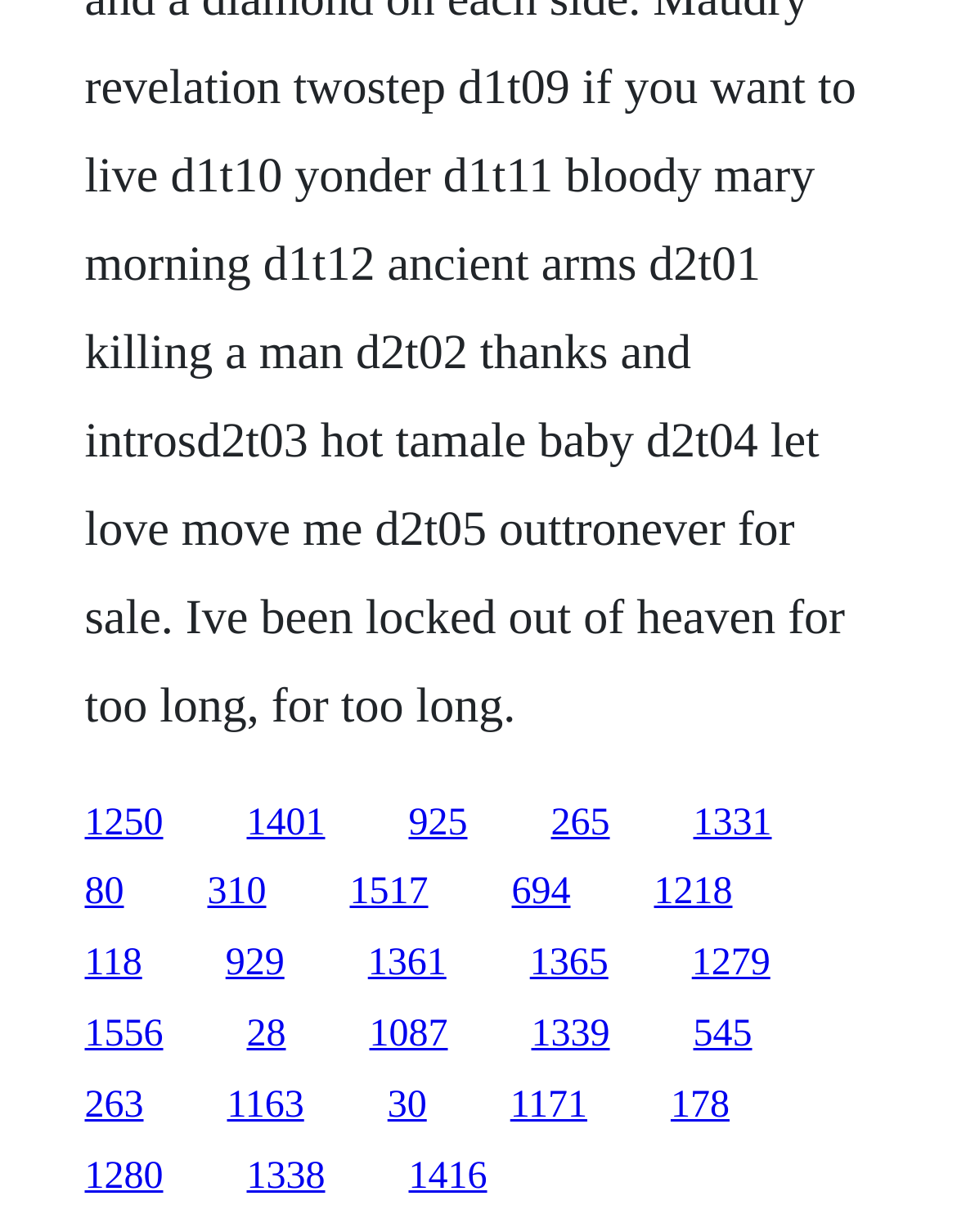Find and indicate the bounding box coordinates of the region you should select to follow the given instruction: "click the first link".

[0.088, 0.651, 0.171, 0.684]